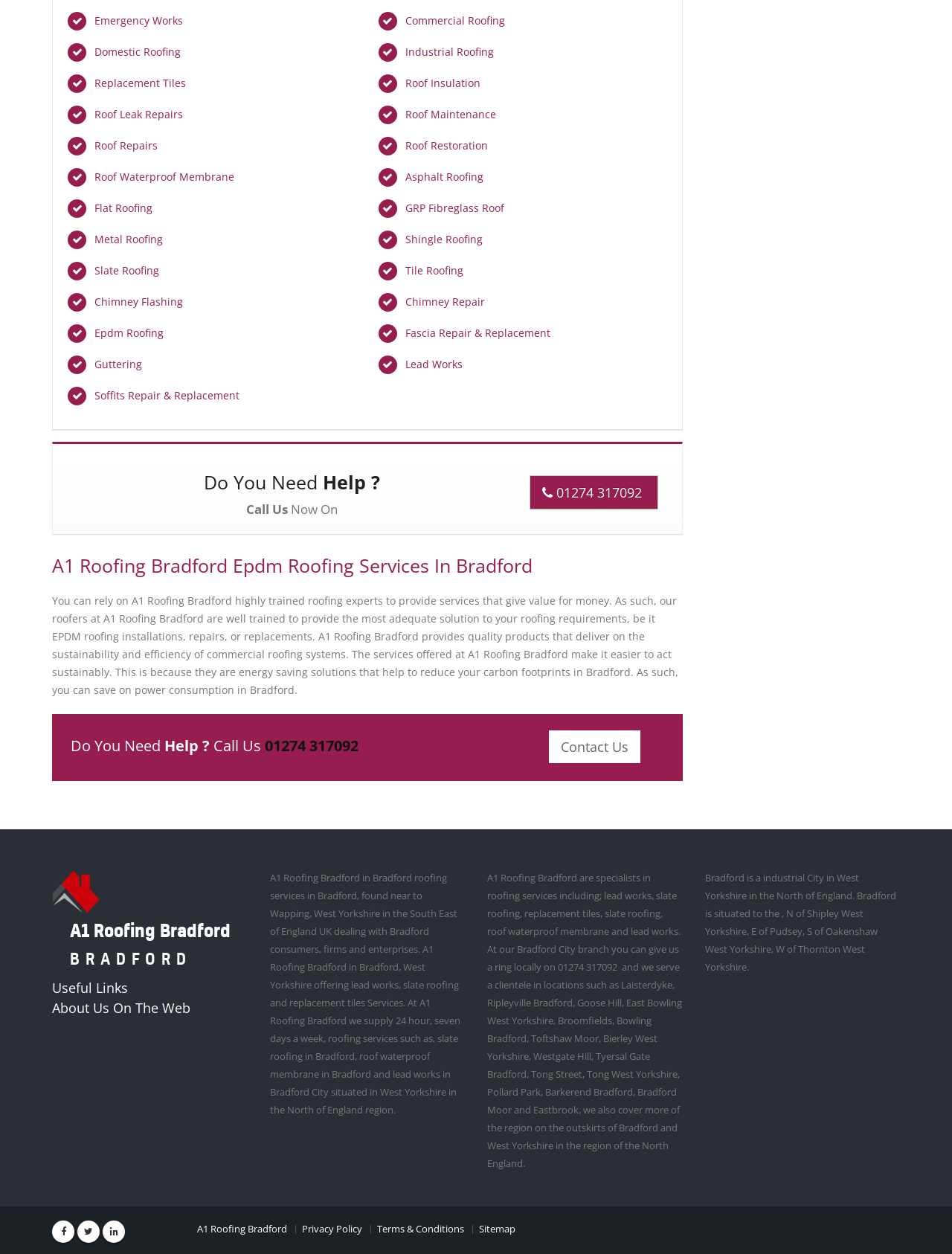Kindly provide the bounding box coordinates of the section you need to click on to fulfill the given instruction: "Learn more about A1 Roofing Bradford".

[0.055, 0.693, 0.242, 0.773]